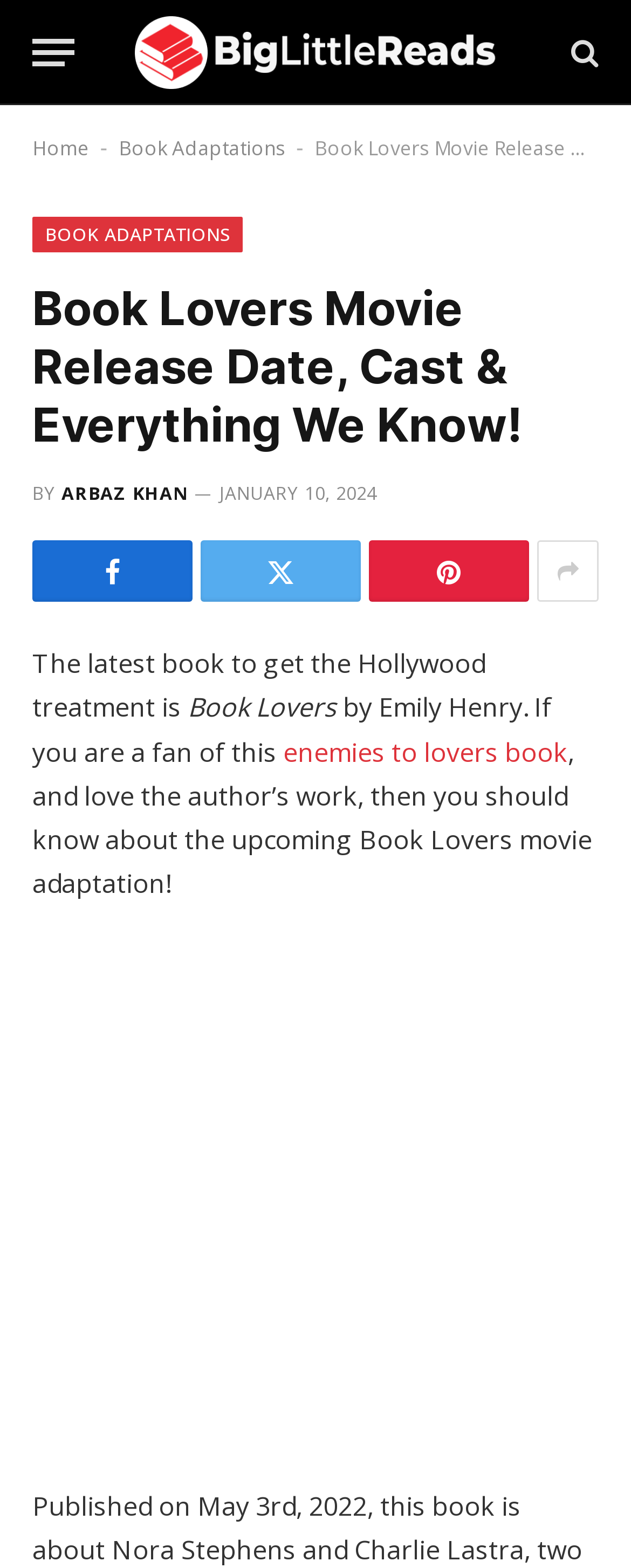Locate the UI element that matches the description aria-label="Advertisement" name="aswift_1" title="Advertisement" in the webpage screenshot. Return the bounding box coordinates in the format (top-left x, top-left y, bottom-right x, bottom-right y), with values ranging from 0 to 1.

[0.0, 0.604, 1.0, 0.939]